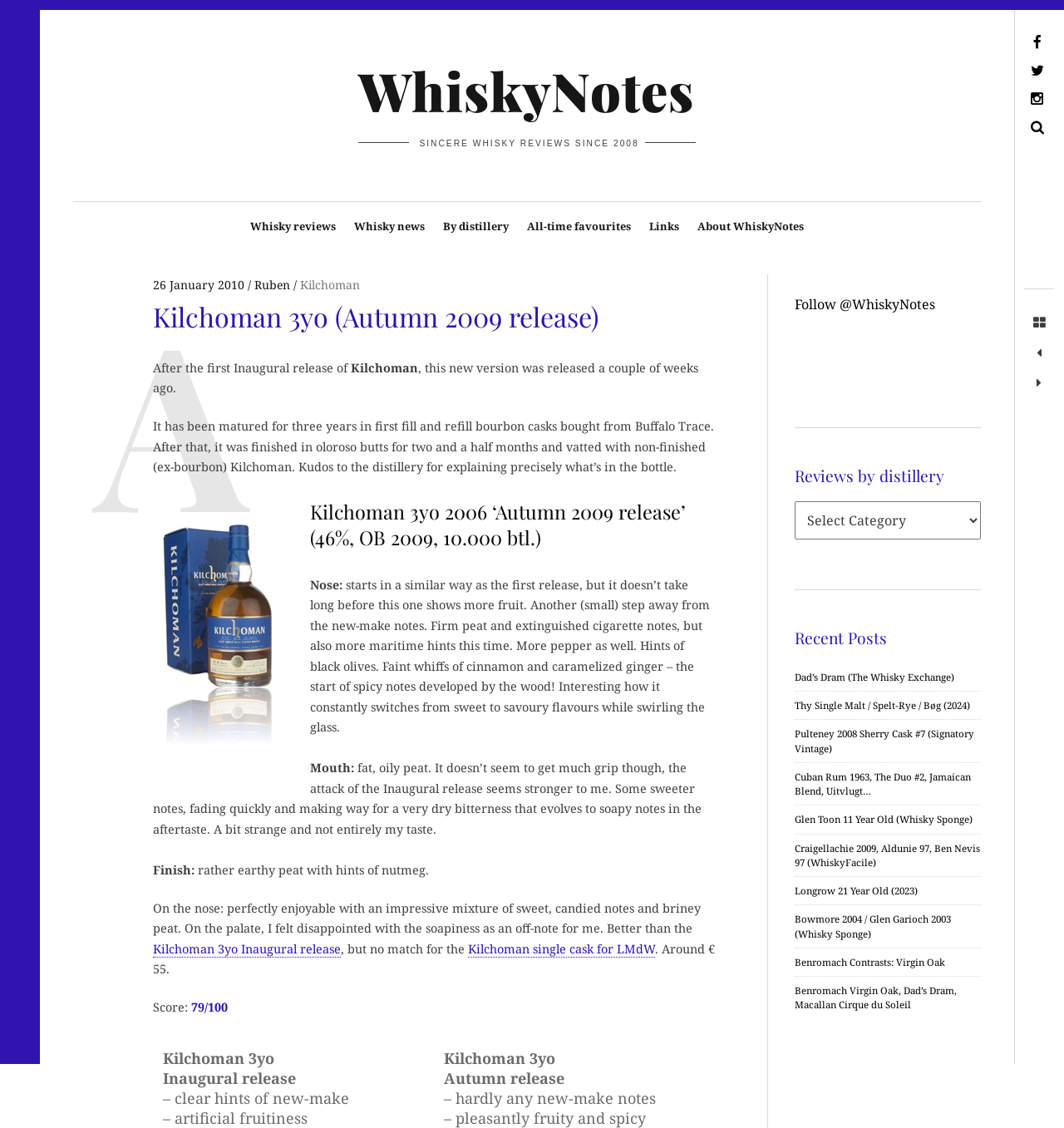Please indicate the bounding box coordinates for the clickable area to complete the following task: "Check Recent Posts". The coordinates should be specified as four float numbers between 0 and 1, i.e., [left, top, right, bottom].

[0.747, 0.555, 0.922, 0.576]